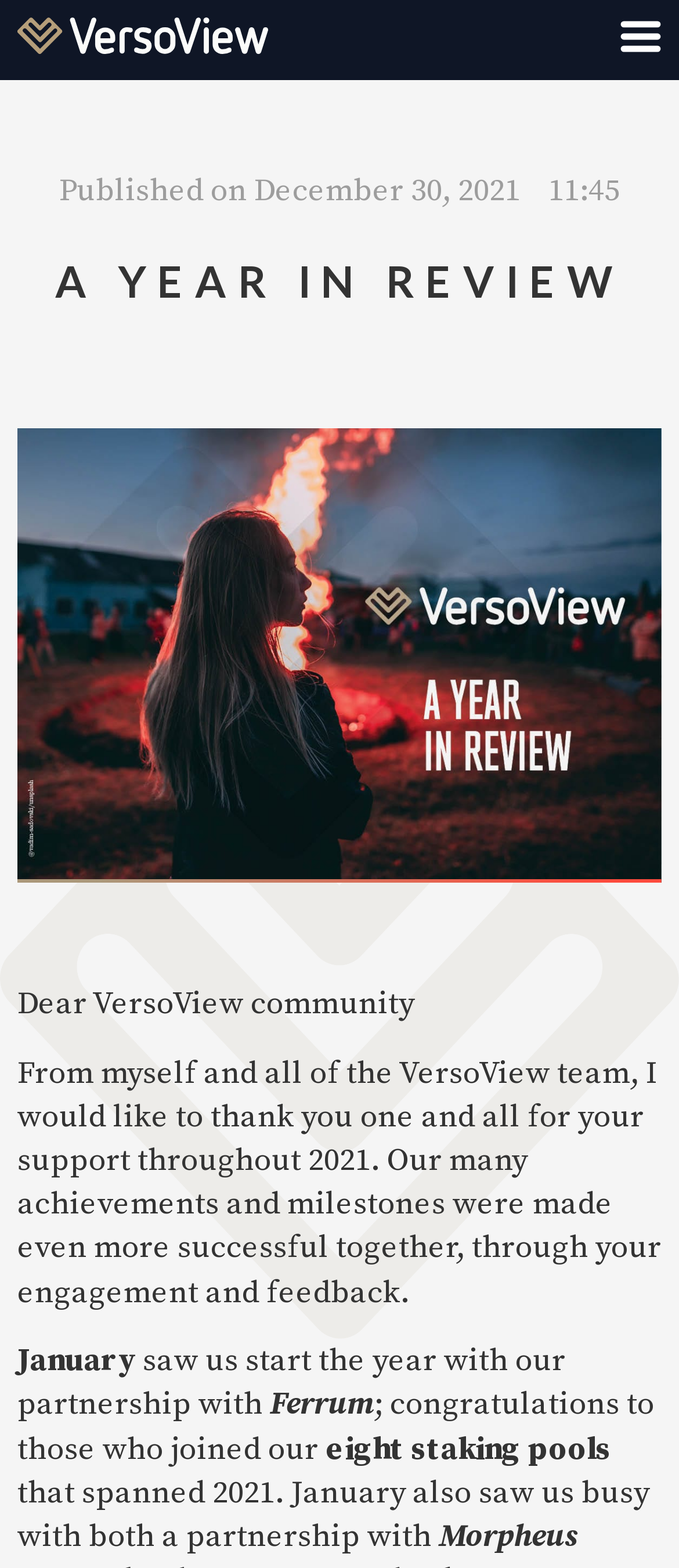Give a detailed explanation of the elements present on the webpage.

The webpage is titled "A Year in Review – VersoView" and appears to be a review of the year 2021. At the top, there are two links, one on the left and one on the right, with the right link containing an image. Below these links, there is a section with three lines of text, indicating that the content was published on December 30, 2021, at 11:45.

The main content of the page is headed by a large title "A YEAR IN REVIEW" and is followed by a message from the VersoView team, thanking the community for their support throughout 2021. The message is divided into several paragraphs, with the first paragraph expressing gratitude and the subsequent paragraphs detailing the achievements and milestones of the year.

The text then jumps to a specific event in January, mentioning a partnership with Ferrum and the launch of eight staking pools. The text continues to describe the events of 2021, with the majority of the content focused on the achievements and partnerships of VersoView.